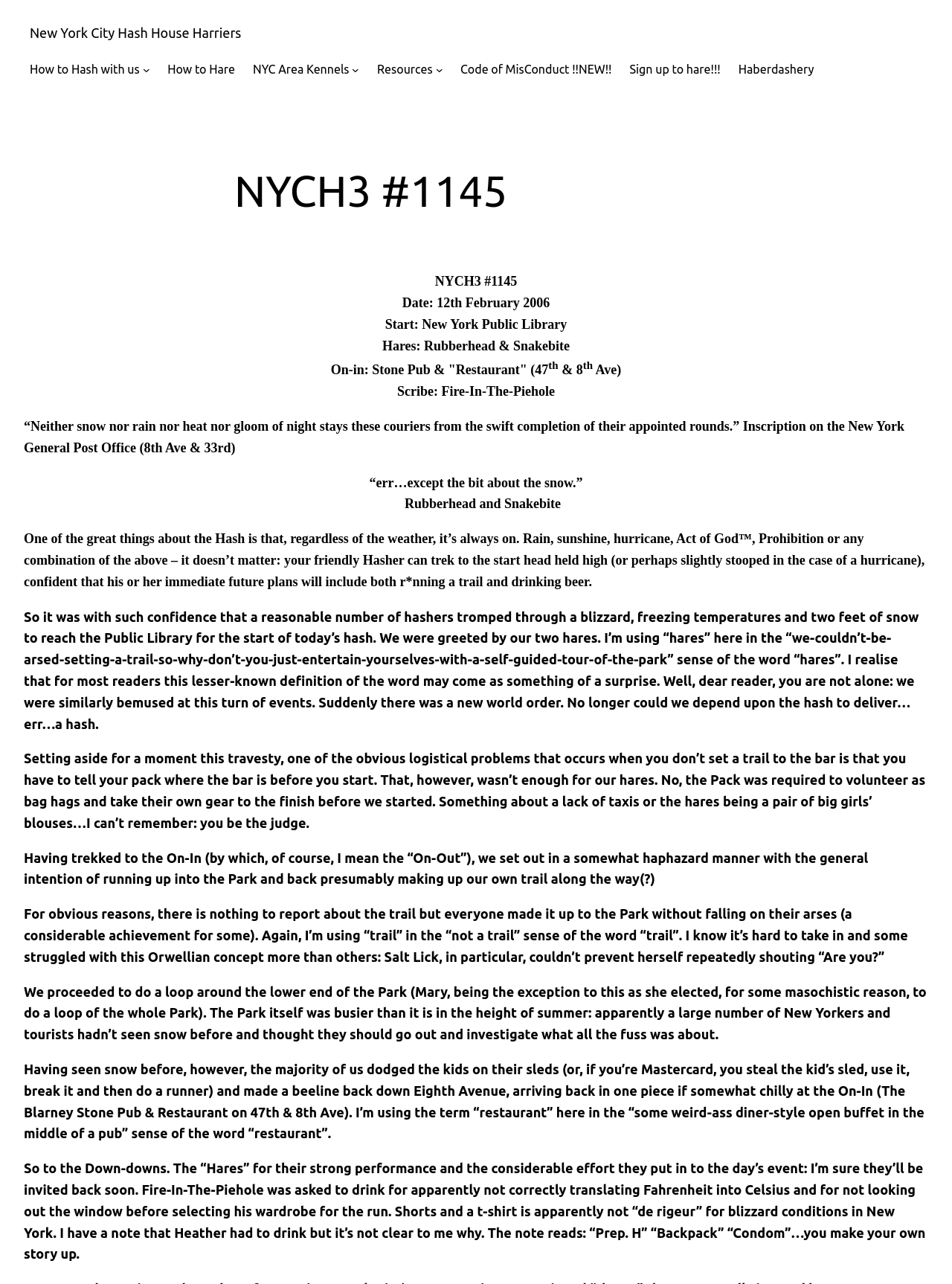How many feet of snow did the hashers have to trek through?
Look at the image and answer the question using a single word or phrase.

two